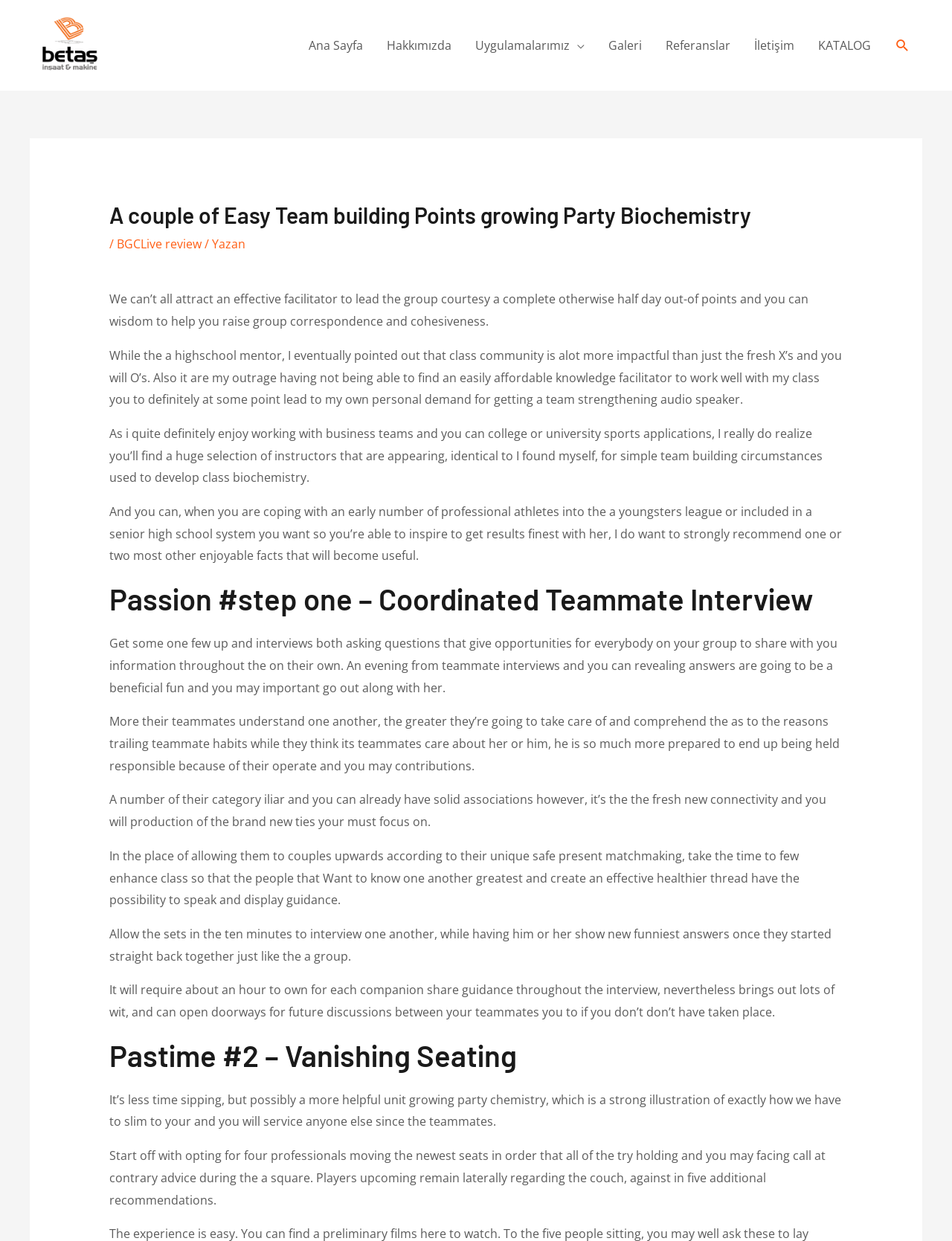What is the main topic of the webpage?
Answer the question in as much detail as possible.

The main topic of the webpage is team building, which is evident from the headings and the content of the webpage. The webpage provides suggestions and ideas for team building activities and exercises.